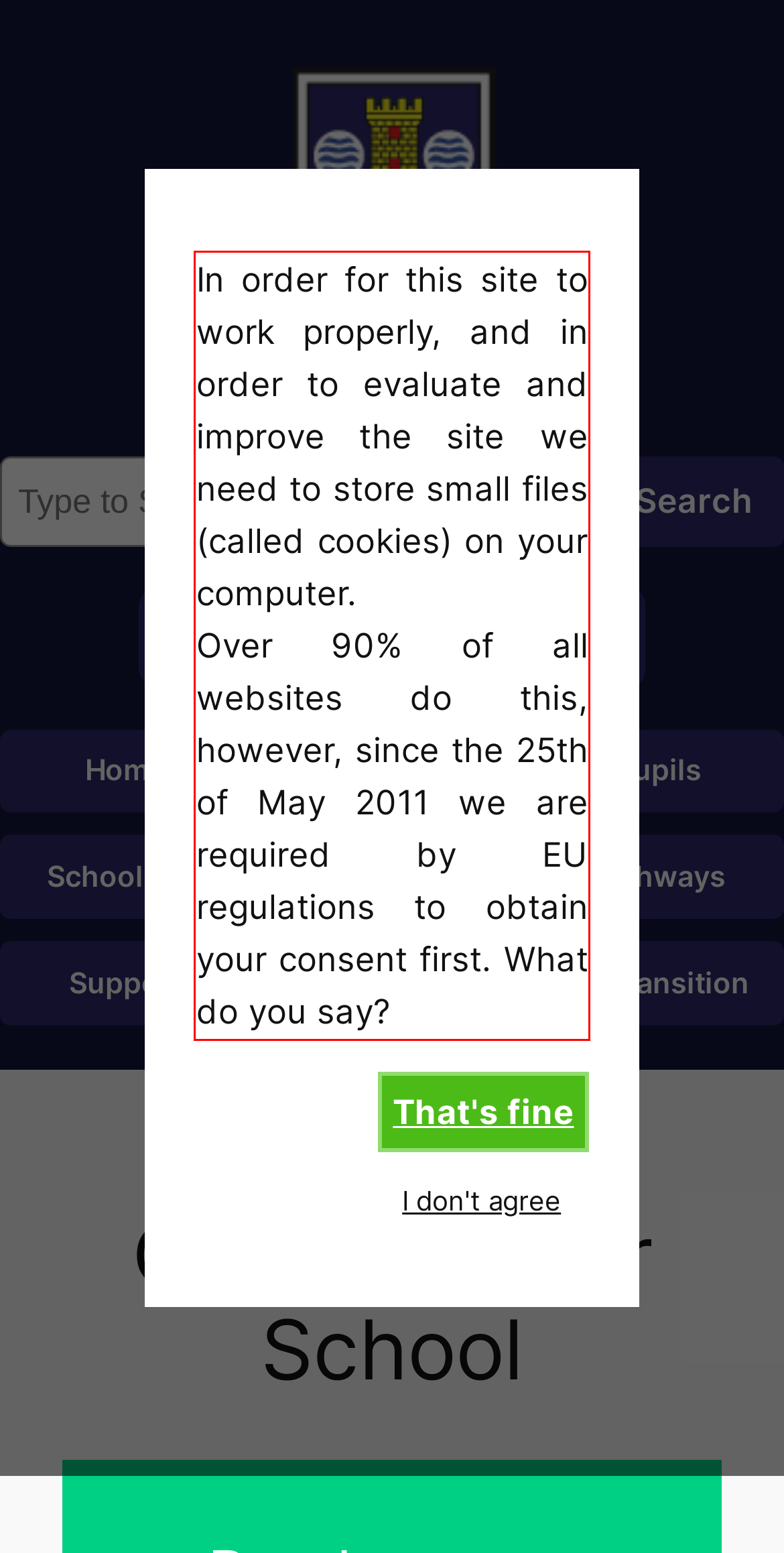You have a screenshot of a webpage with a red bounding box. Use OCR to generate the text contained within this red rectangle.

In order for this site to work properly, and in order to evaluate and improve the site we need to store small files (called cookies) on your computer. Over 90% of all websites do this, however, since the 25th of May 2011 we are required by EU regulations to obtain your consent first. What do you say?